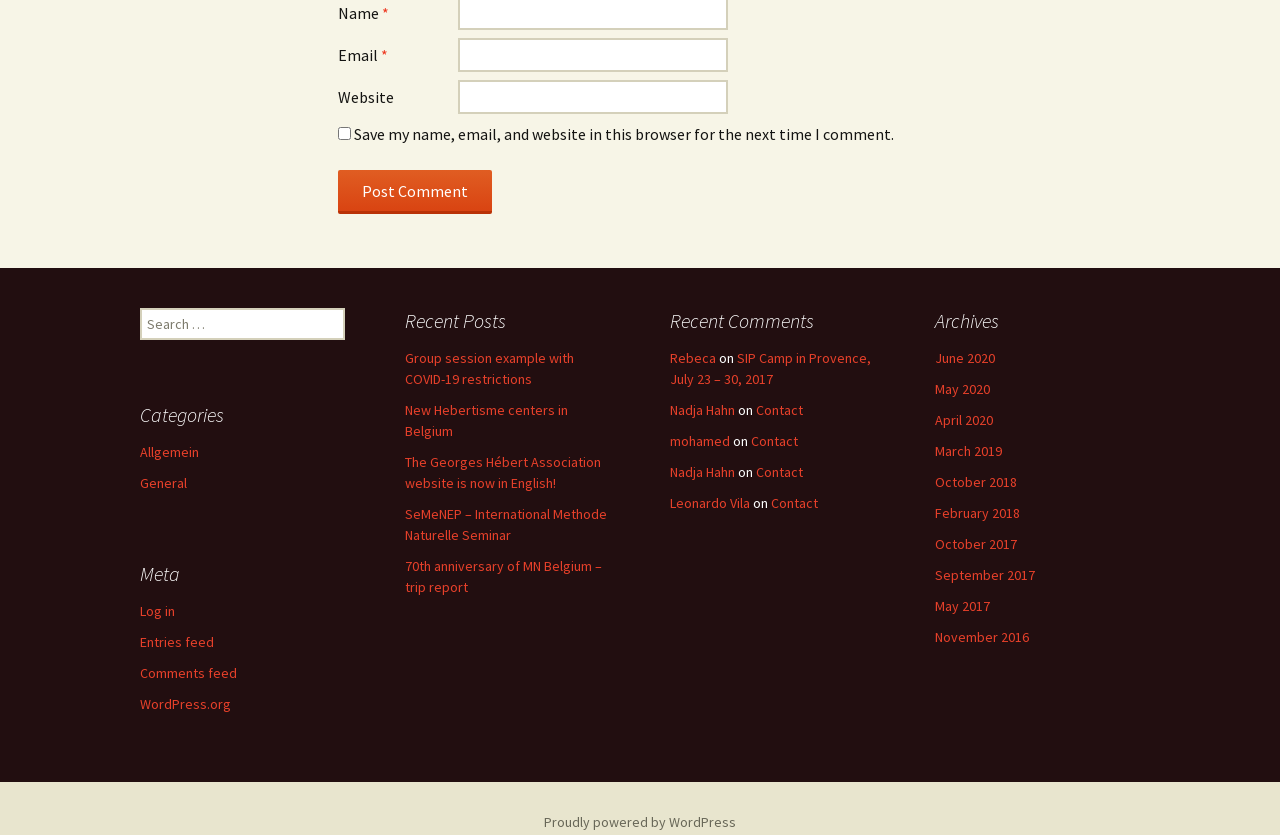Analyze the image and give a detailed response to the question:
What is the platform powering this website?

The footer of the webpage has a link 'Proudly powered by WordPress', indicating that this website is powered by WordPress.